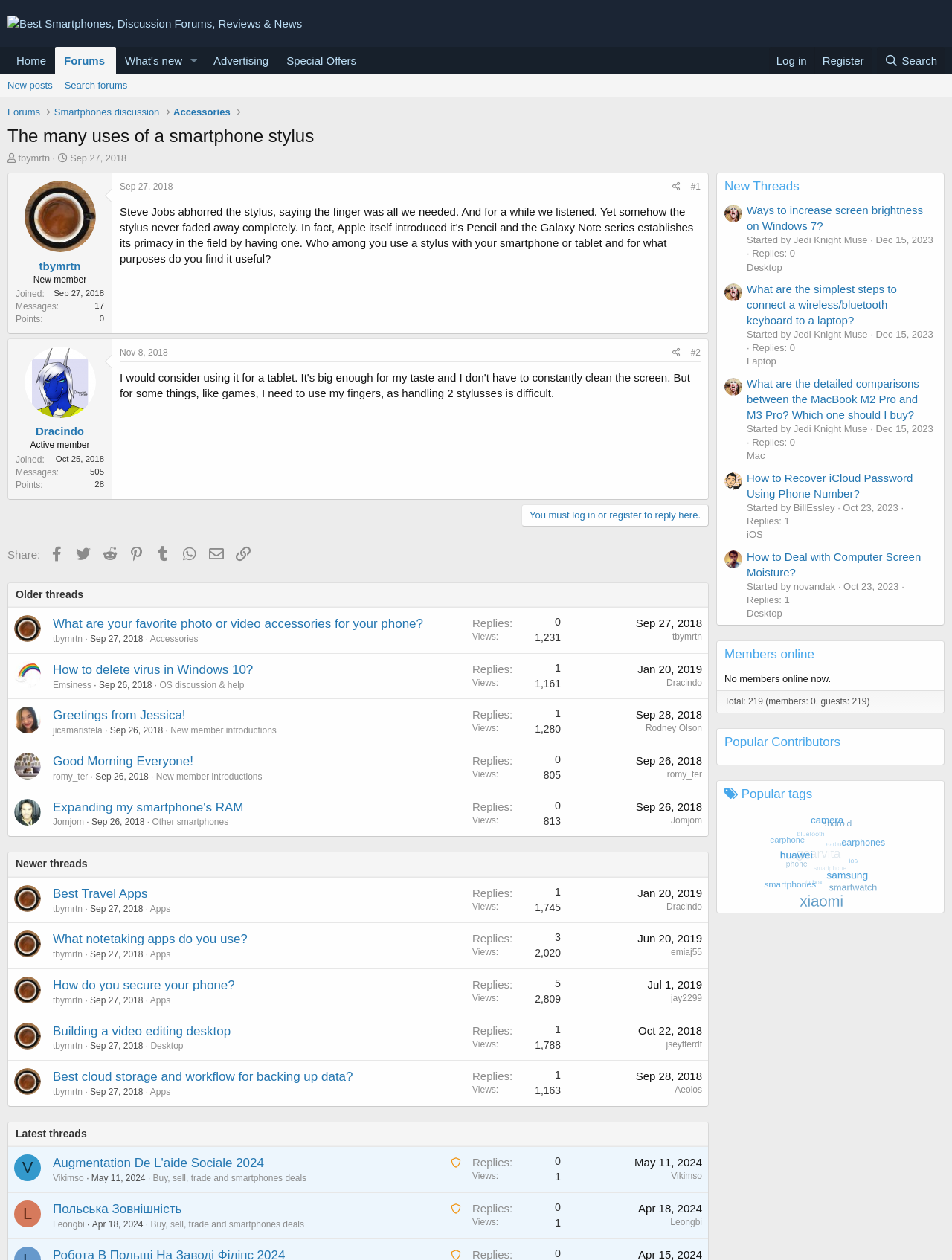What is the name of the thread starter?
Carefully examine the image and provide a detailed answer to the question.

The thread starter's name can be found in the article section, where it says 'Thread starter' and 'tbymrtn' is the link next to it.